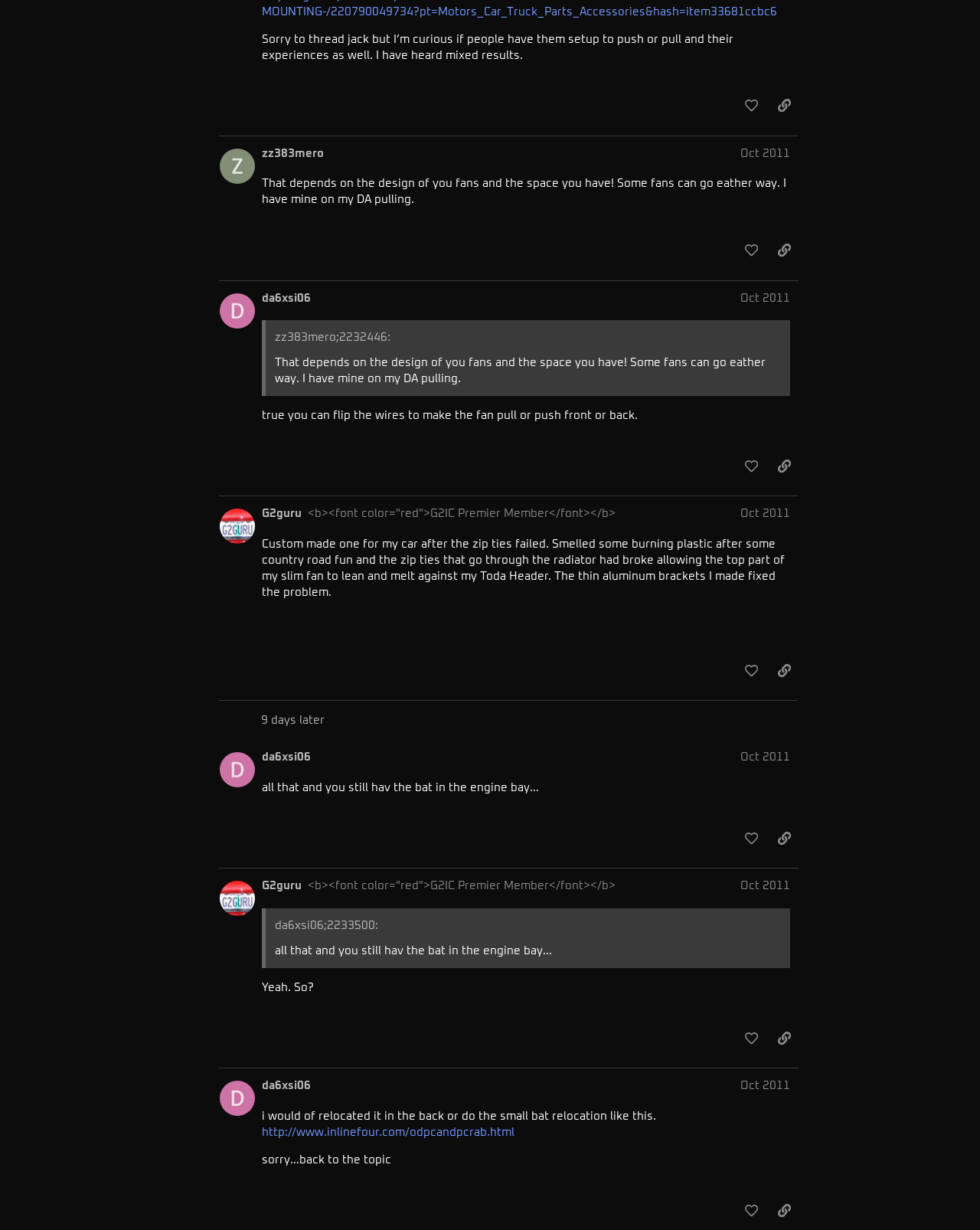Please examine the image and answer the question with a detailed explanation:
How many users have posted on this page?

I looked at the authors of all the posts and found that there are three unique authors: zz383mero, da6xsi06, and G2guru, indicating that three users have posted on this page.